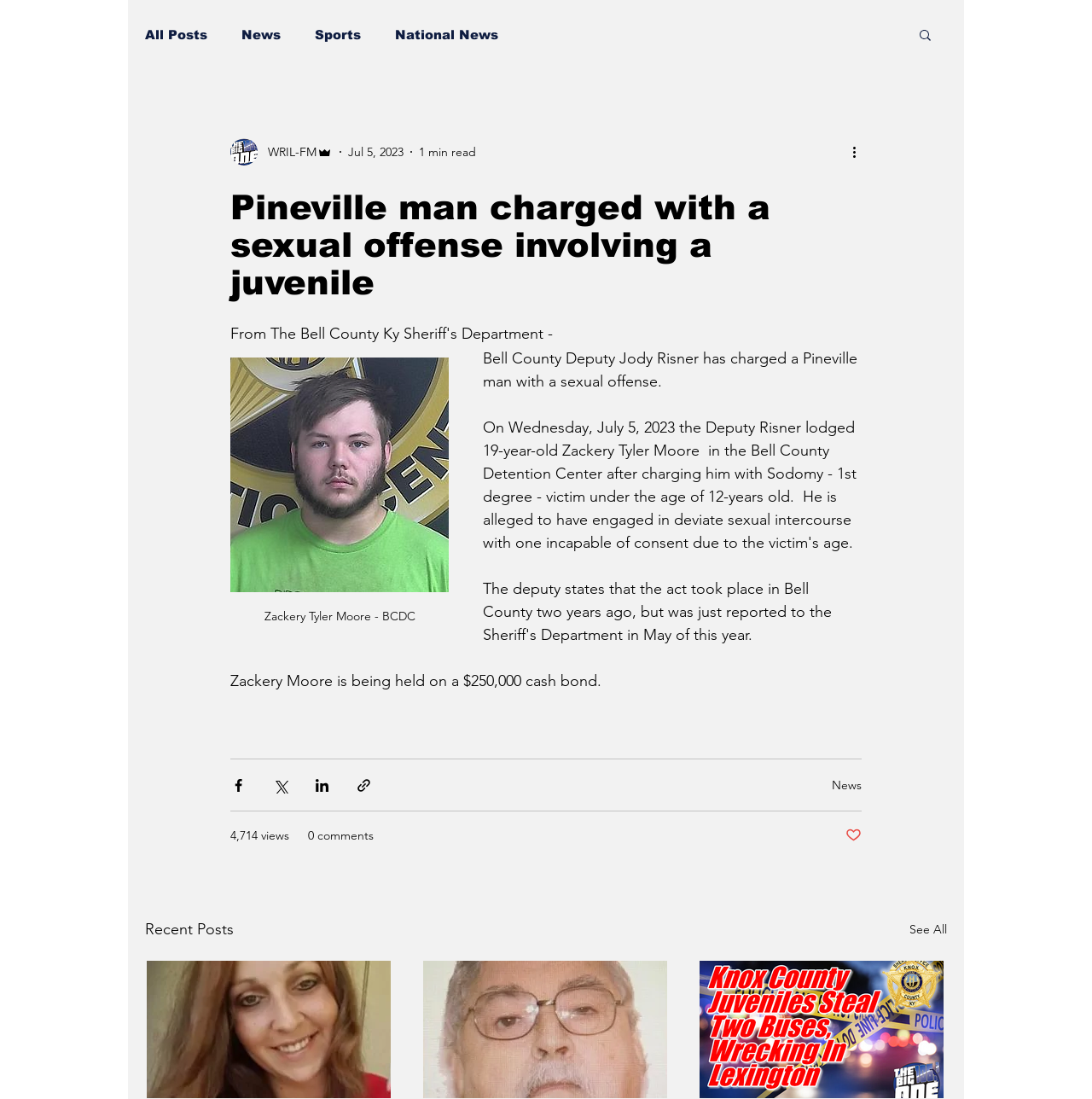Determine the bounding box coordinates of the section I need to click to execute the following instruction: "Share the post via Facebook". Provide the coordinates as four float numbers between 0 and 1, i.e., [left, top, right, bottom].

[0.211, 0.707, 0.226, 0.722]